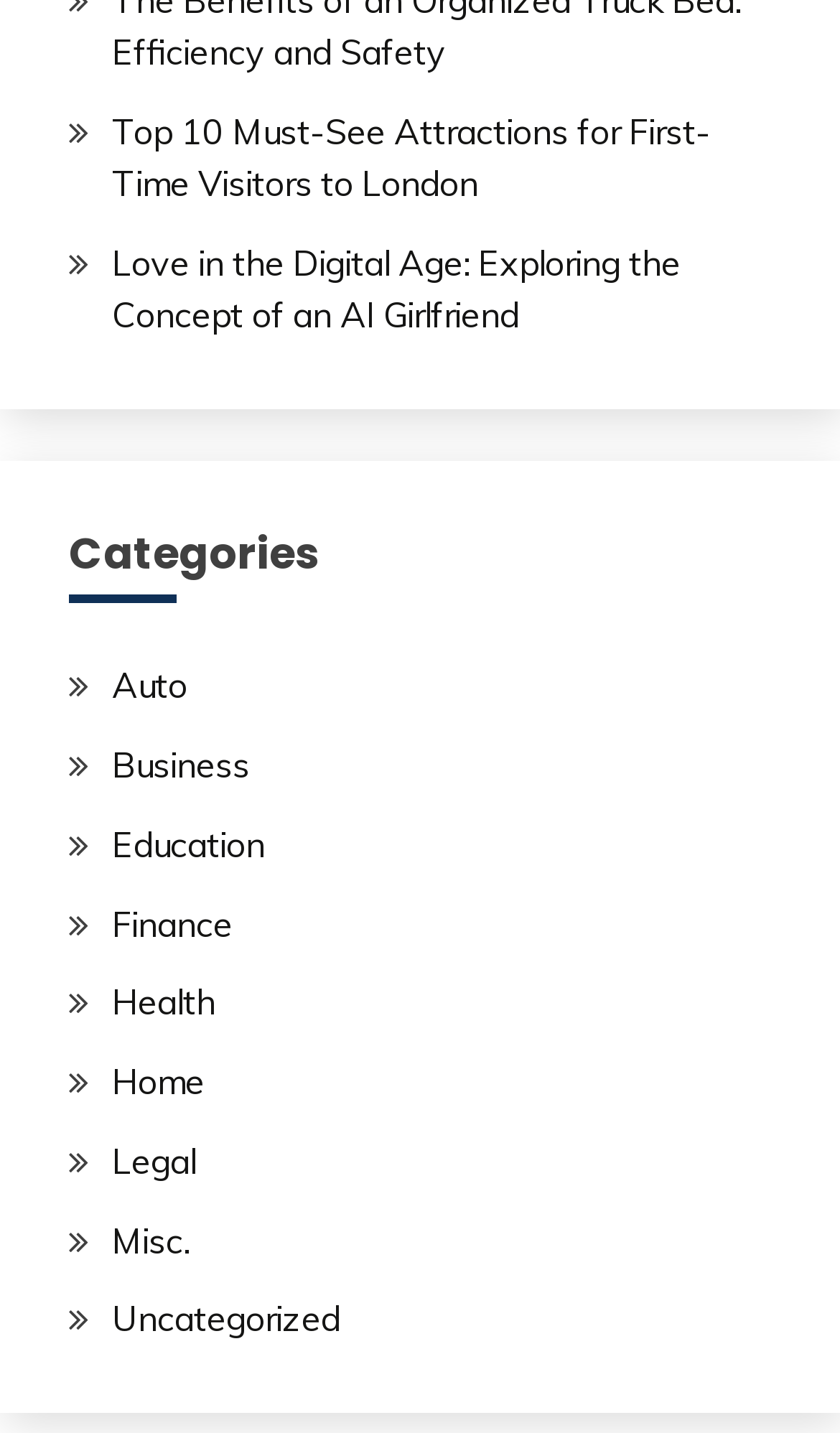Locate the bounding box coordinates of the element you need to click to accomplish the task described by this instruction: "Explore the concept of an AI Girlfriend".

[0.133, 0.168, 0.81, 0.234]